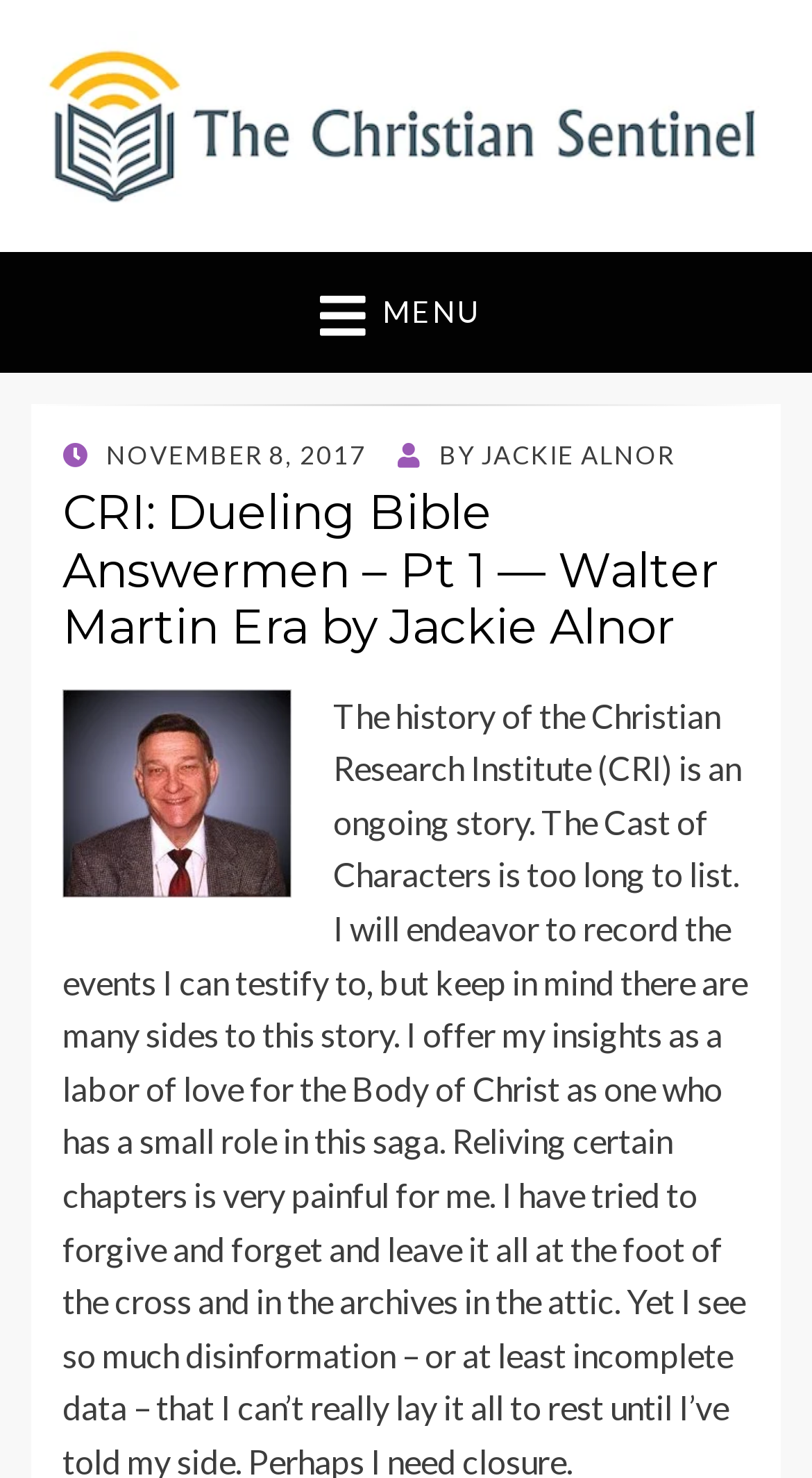What is the name of the publication?
Please provide a comprehensive answer based on the visual information in the image.

The name of the publication can be found in the top-left corner of the webpage, where it is written as a link and also accompanied by an image with the same name.